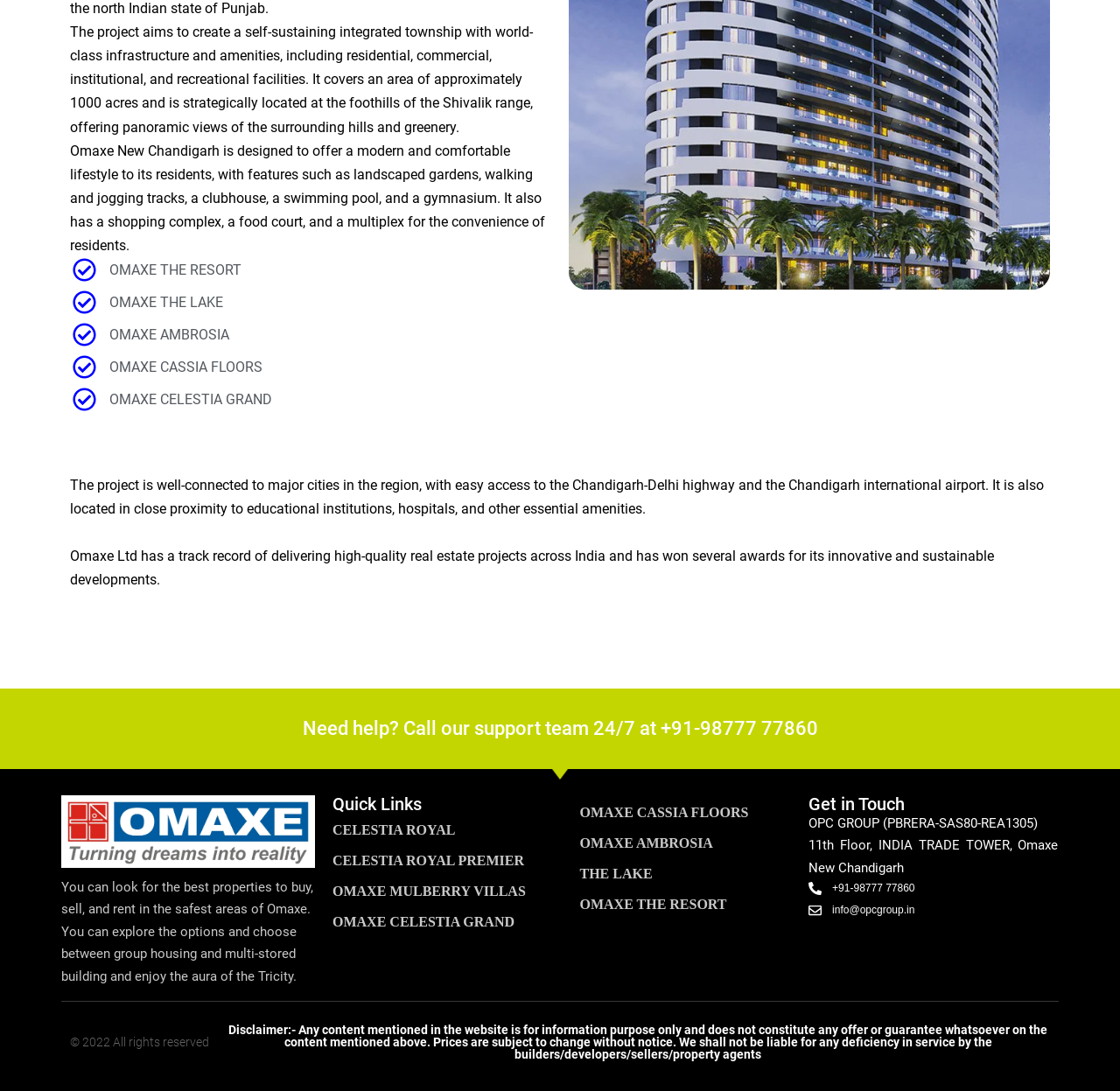What is the contact number for support?
From the screenshot, provide a brief answer in one word or phrase.

+91-98777 77860